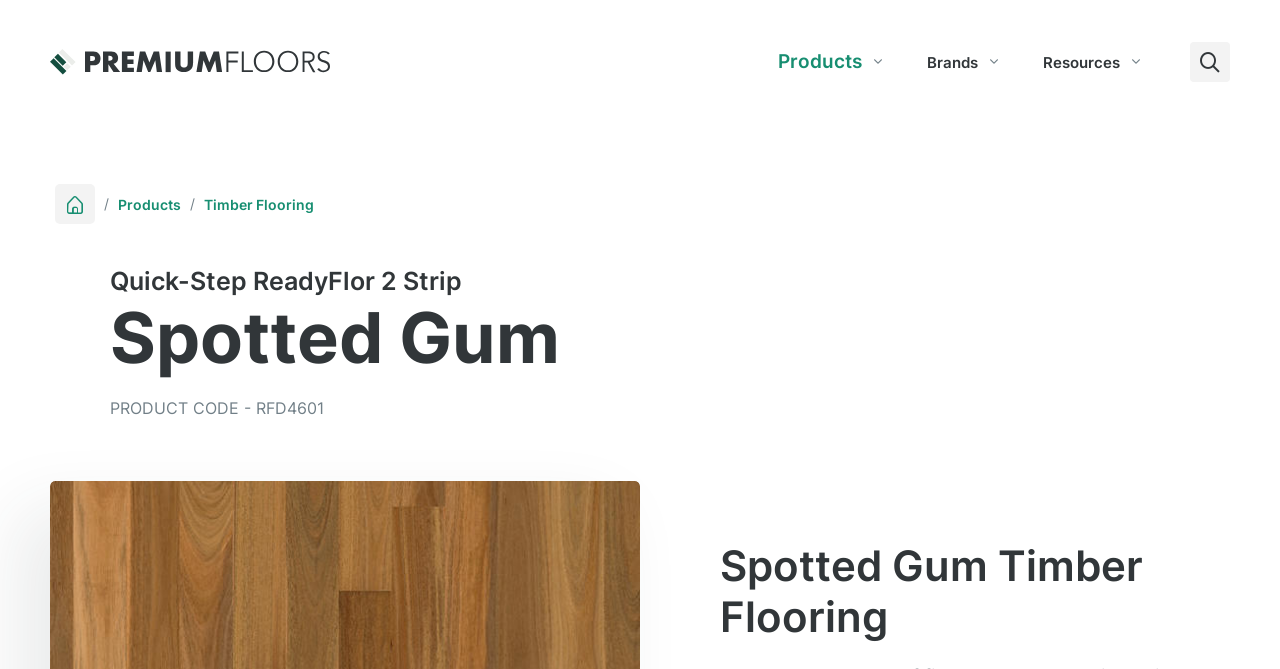Locate the primary headline on the webpage and provide its text.

Quick-Step ReadyFlor 2 Strip
Spotted Gum